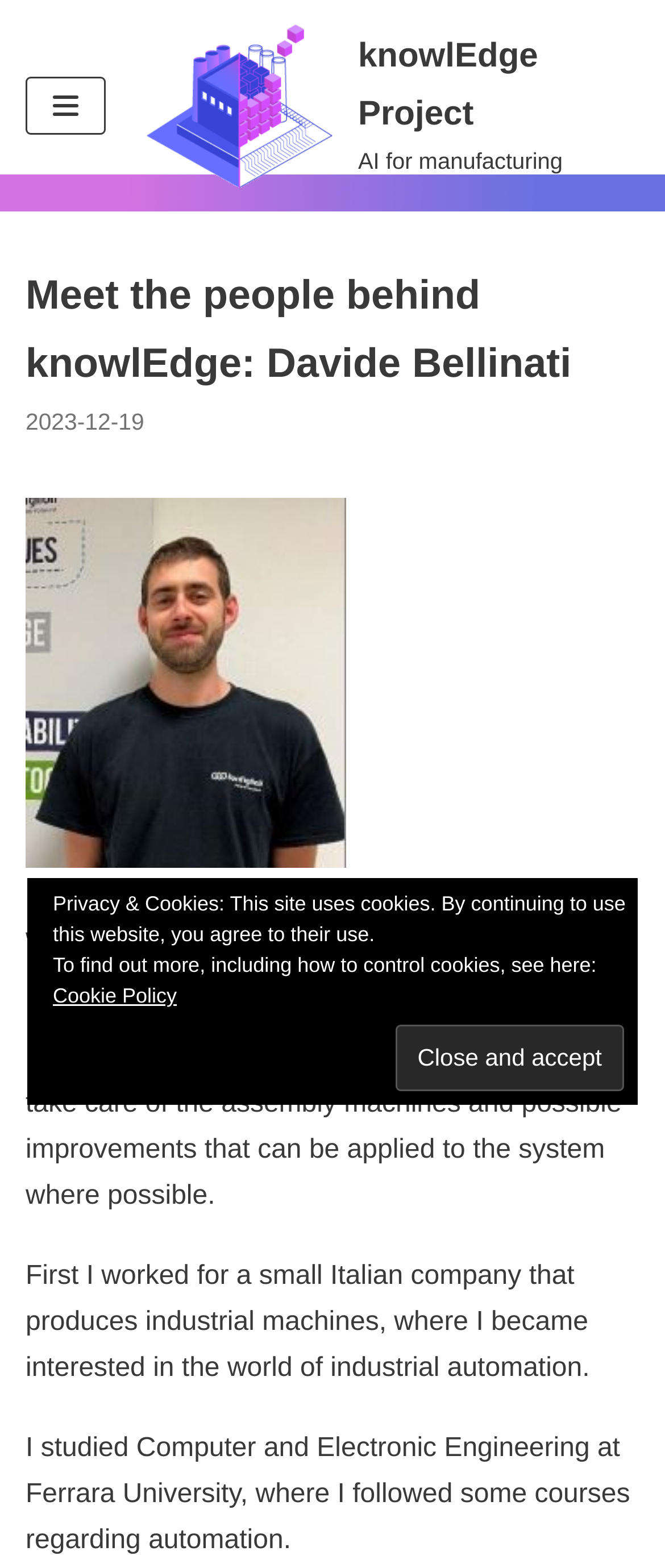Please locate and generate the primary heading on this webpage.

Meet the people behind knowlEdge: Davide Bellinati